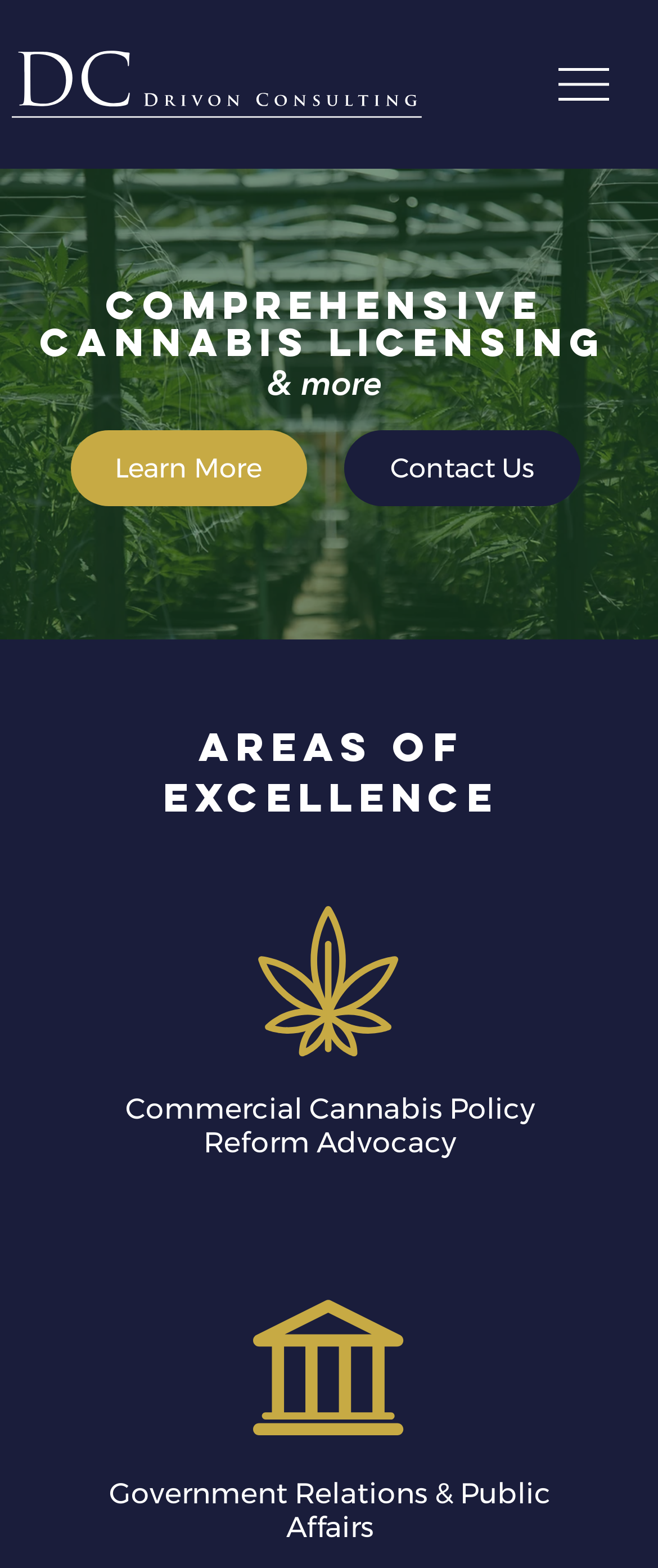Provide a one-word or short-phrase answer to the question:
What is the second area of excellence mentioned on the webpage?

Government Relations & Public Affairs